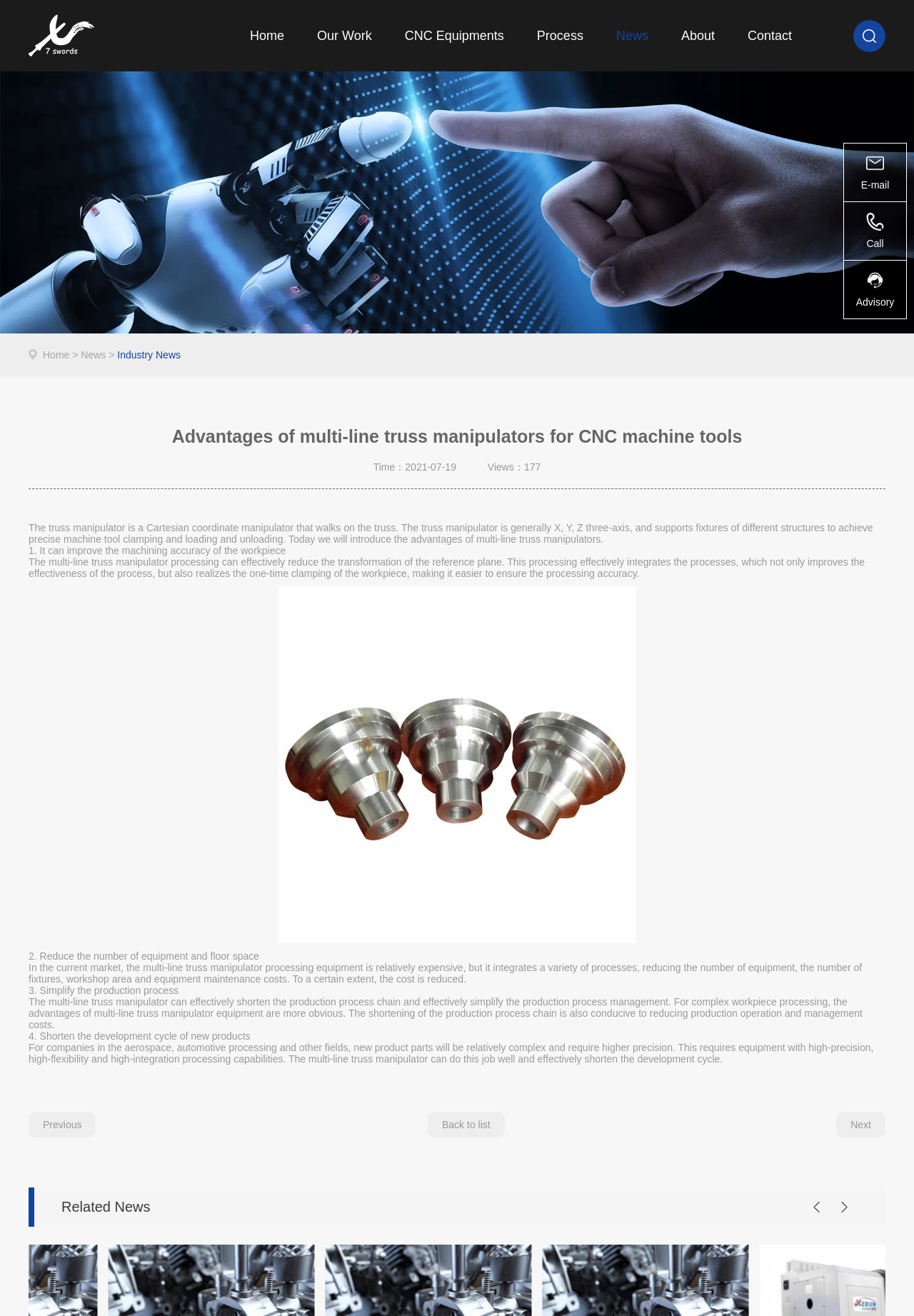How many advantages of multi-line truss manipulators are mentioned?
Refer to the image and give a detailed answer to the query.

The webpage lists four advantages of multi-line truss manipulators: improving machining accuracy, reducing the number of equipment and floor space, simplifying the production process, and shortening the development cycle of new products.